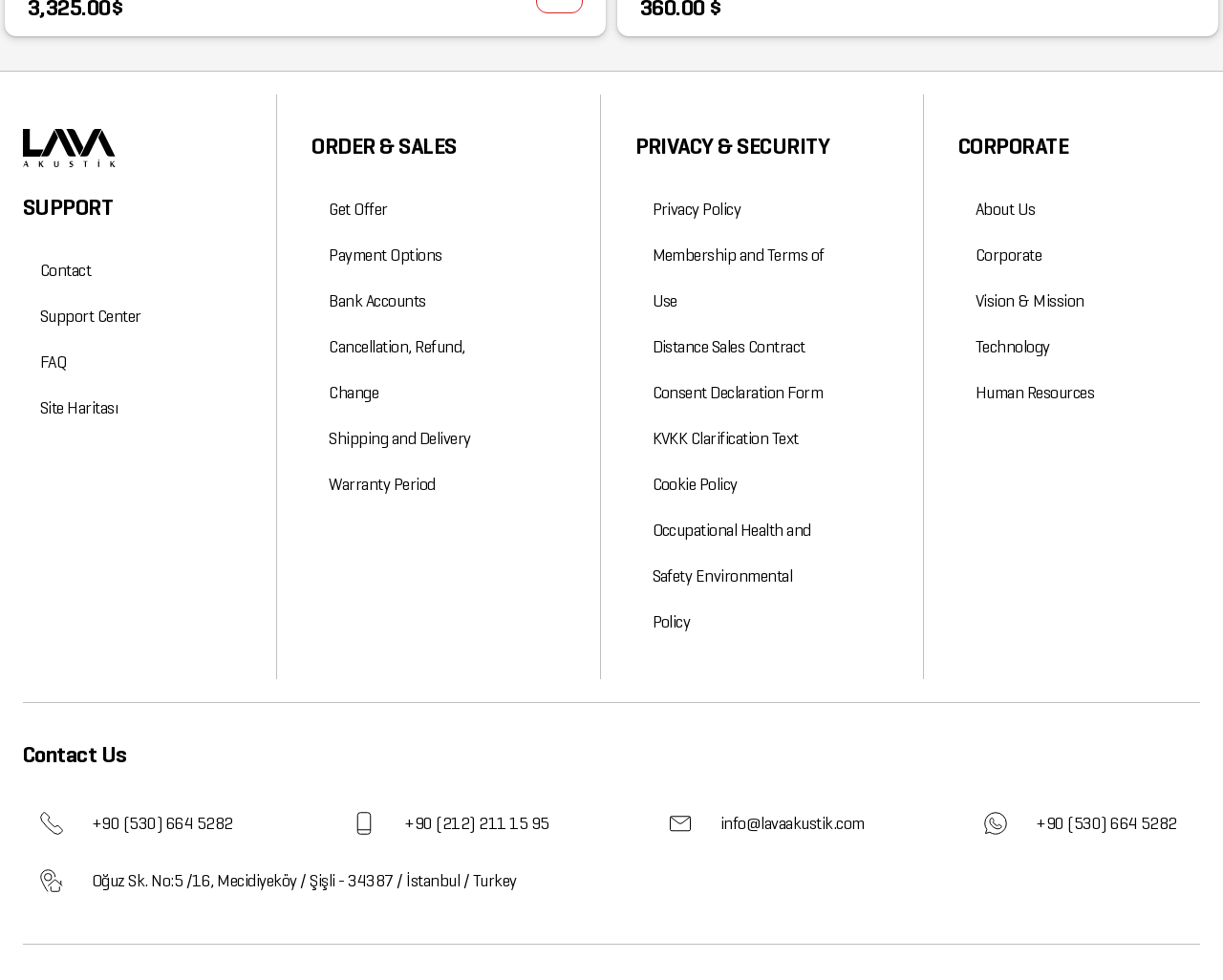Find the bounding box coordinates of the element I should click to carry out the following instruction: "View FAQ".

[0.033, 0.346, 0.054, 0.393]